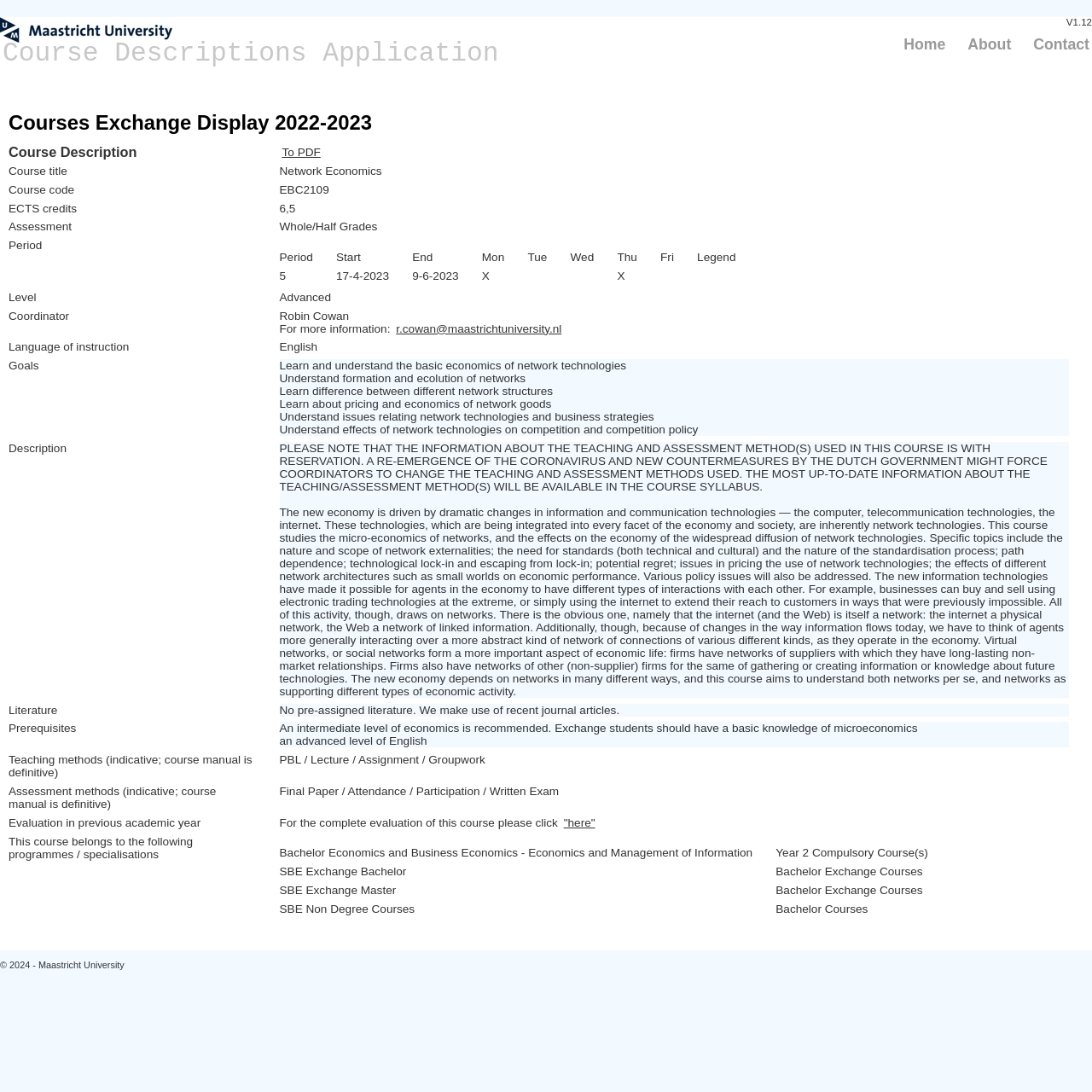Please specify the bounding box coordinates of the area that should be clicked to accomplish the following instruction: "View the course literature". The coordinates should consist of four float numbers between 0 and 1, i.e., [left, top, right, bottom].

[0.256, 0.642, 1.0, 0.659]